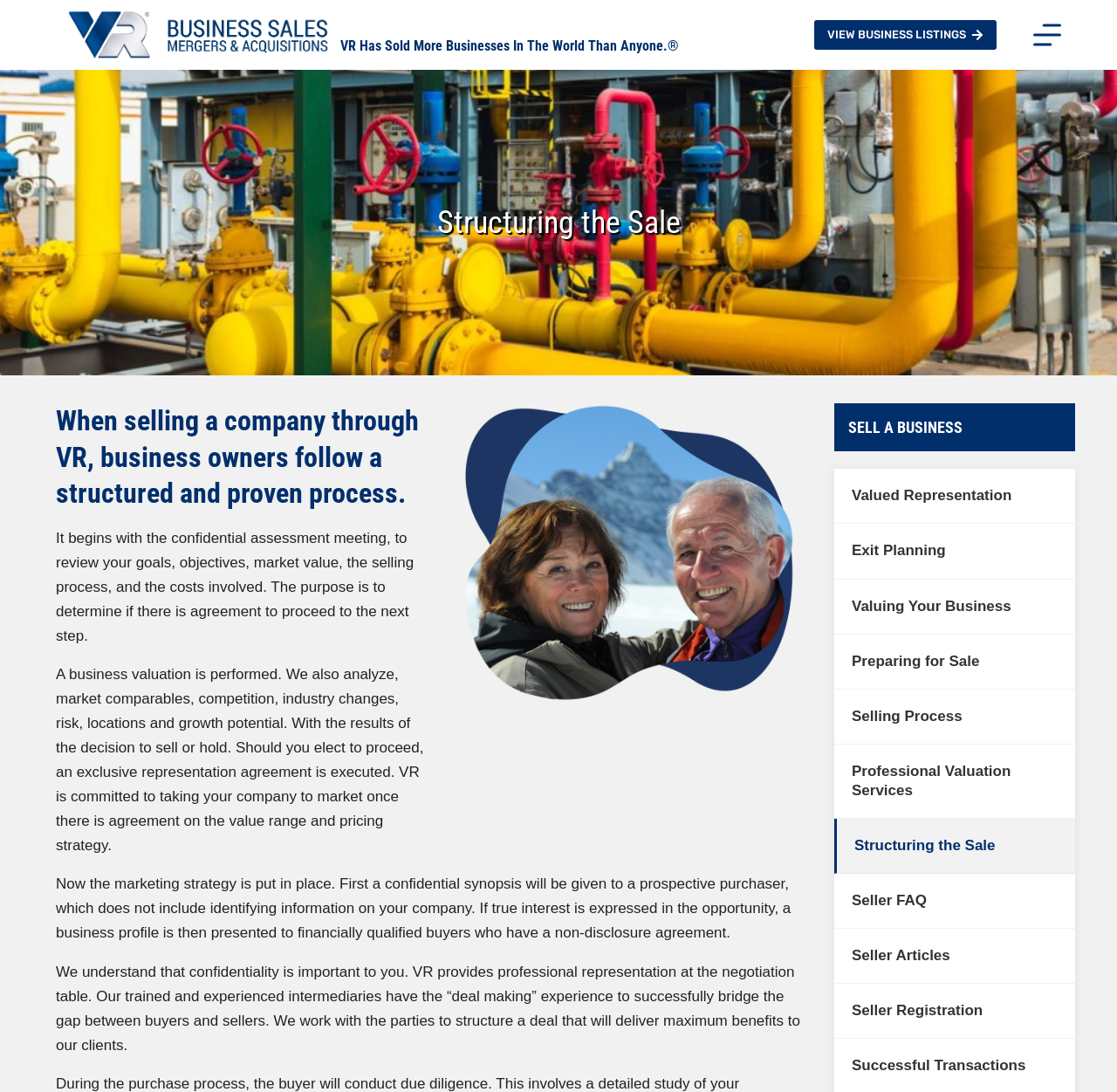Determine the title of the webpage and give its text content.

Structuring the Sale